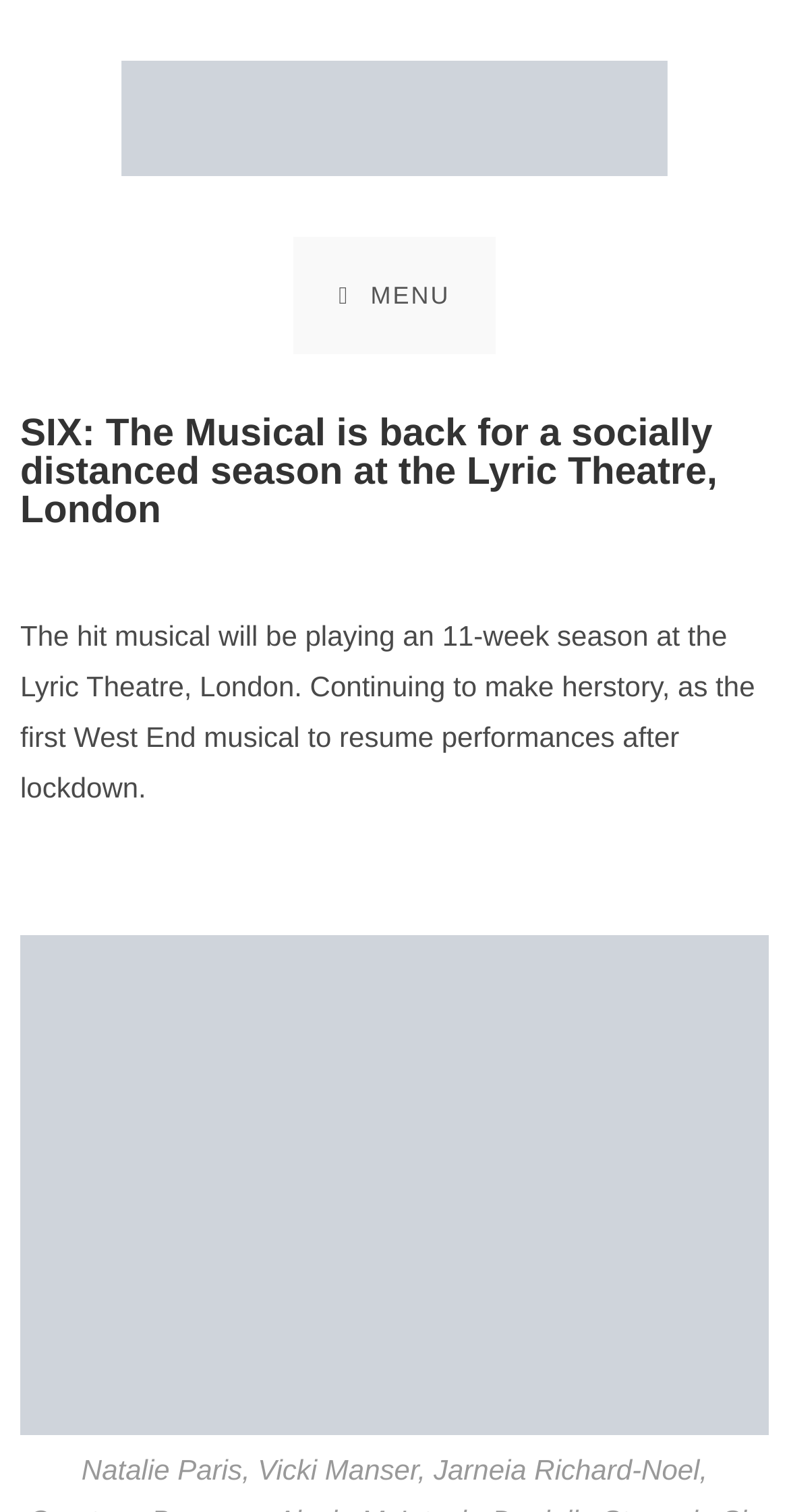Use a single word or phrase to answer the question: 
How many weeks will the musical be playing at the Lyric Theatre?

11 weeks